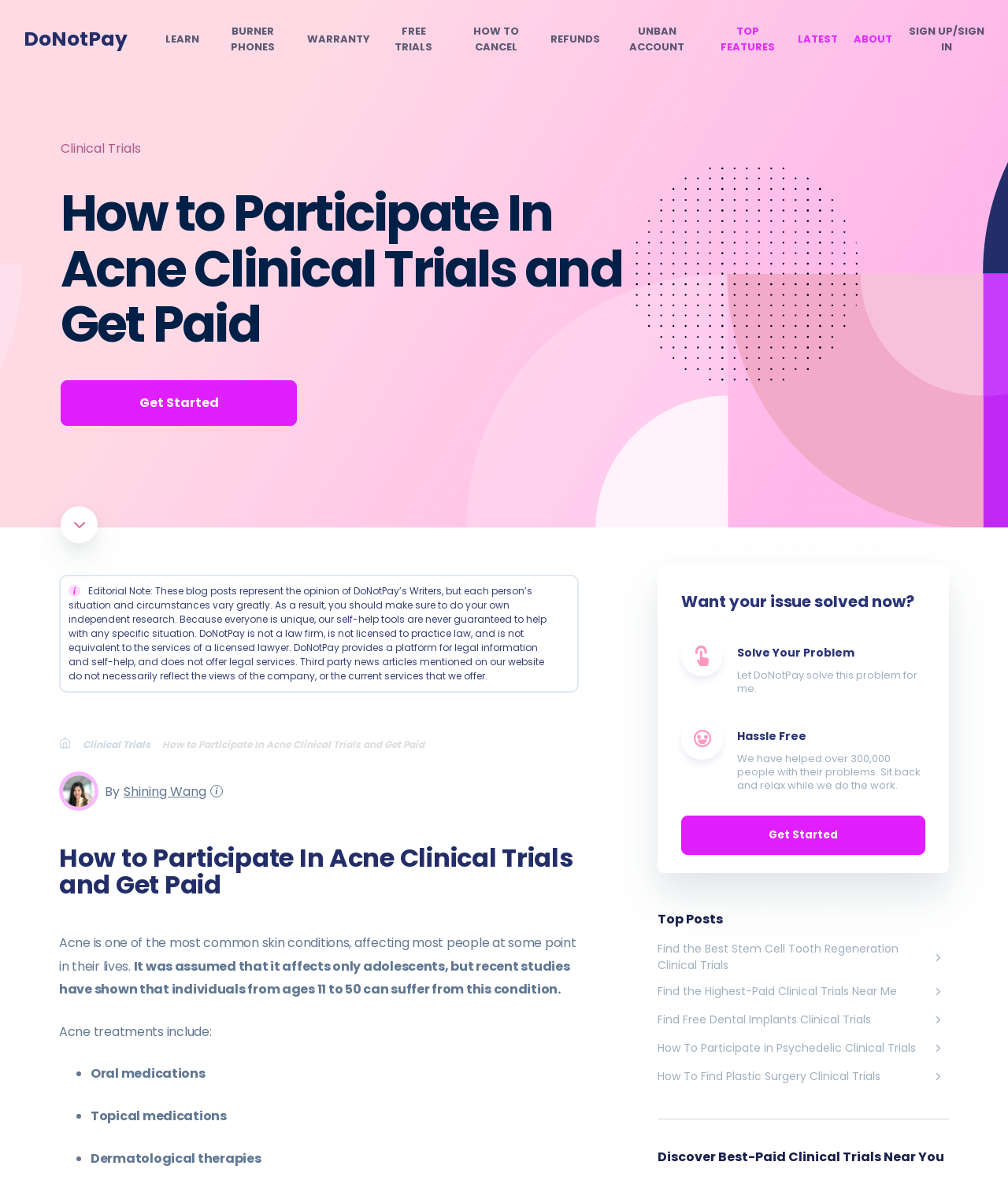What is the topic of the article?
Provide an in-depth and detailed explanation in response to the question.

The article on the webpage is about how to participate in acne clinical trials and get paid. The content discusses the condition of acne, its effects, and the various treatments available, including clinical trials.